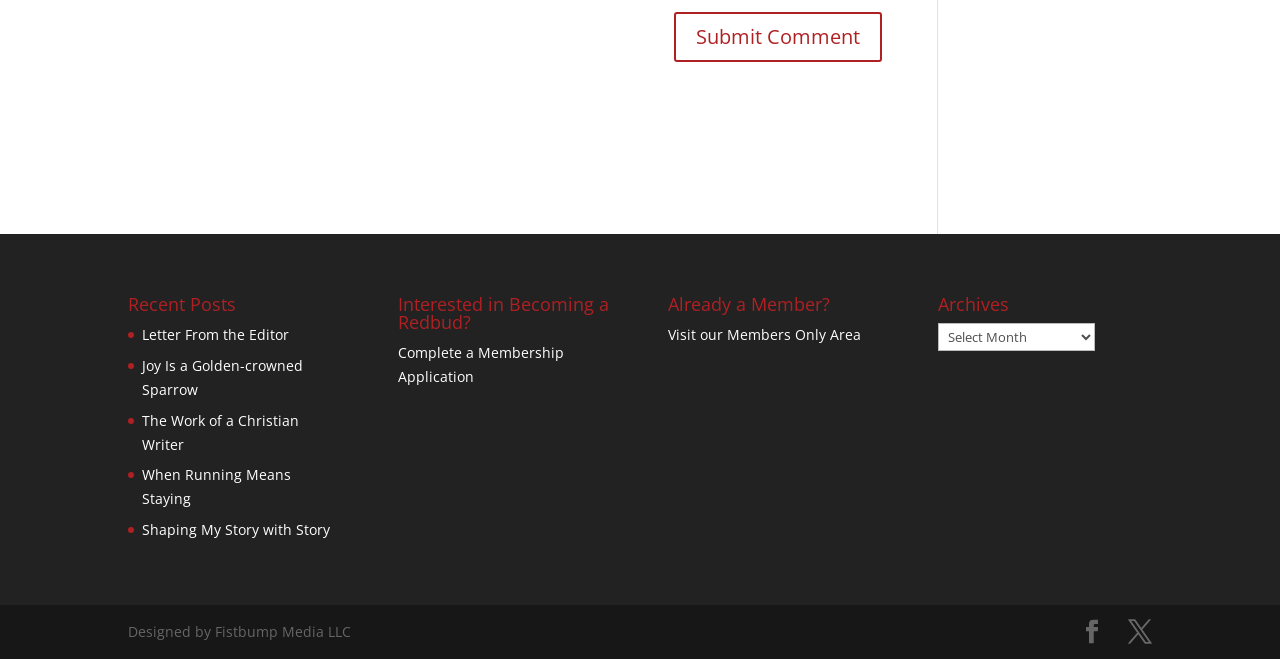Determine the bounding box coordinates for the UI element matching this description: "Complete a Membership Application".

[0.311, 0.521, 0.441, 0.586]